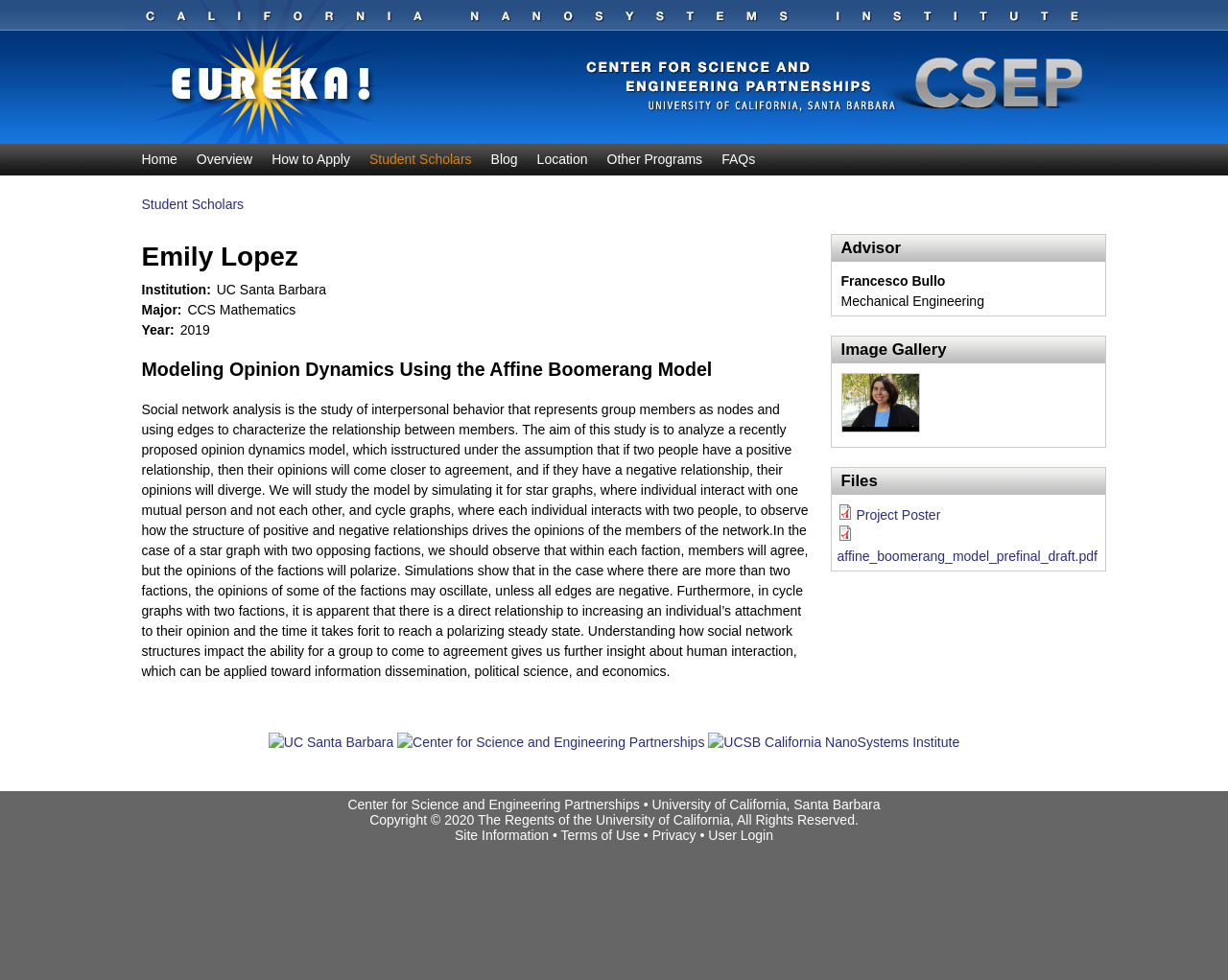Locate the bounding box coordinates of the segment that needs to be clicked to meet this instruction: "Login to the 'User Login' page".

[0.577, 0.844, 0.63, 0.86]